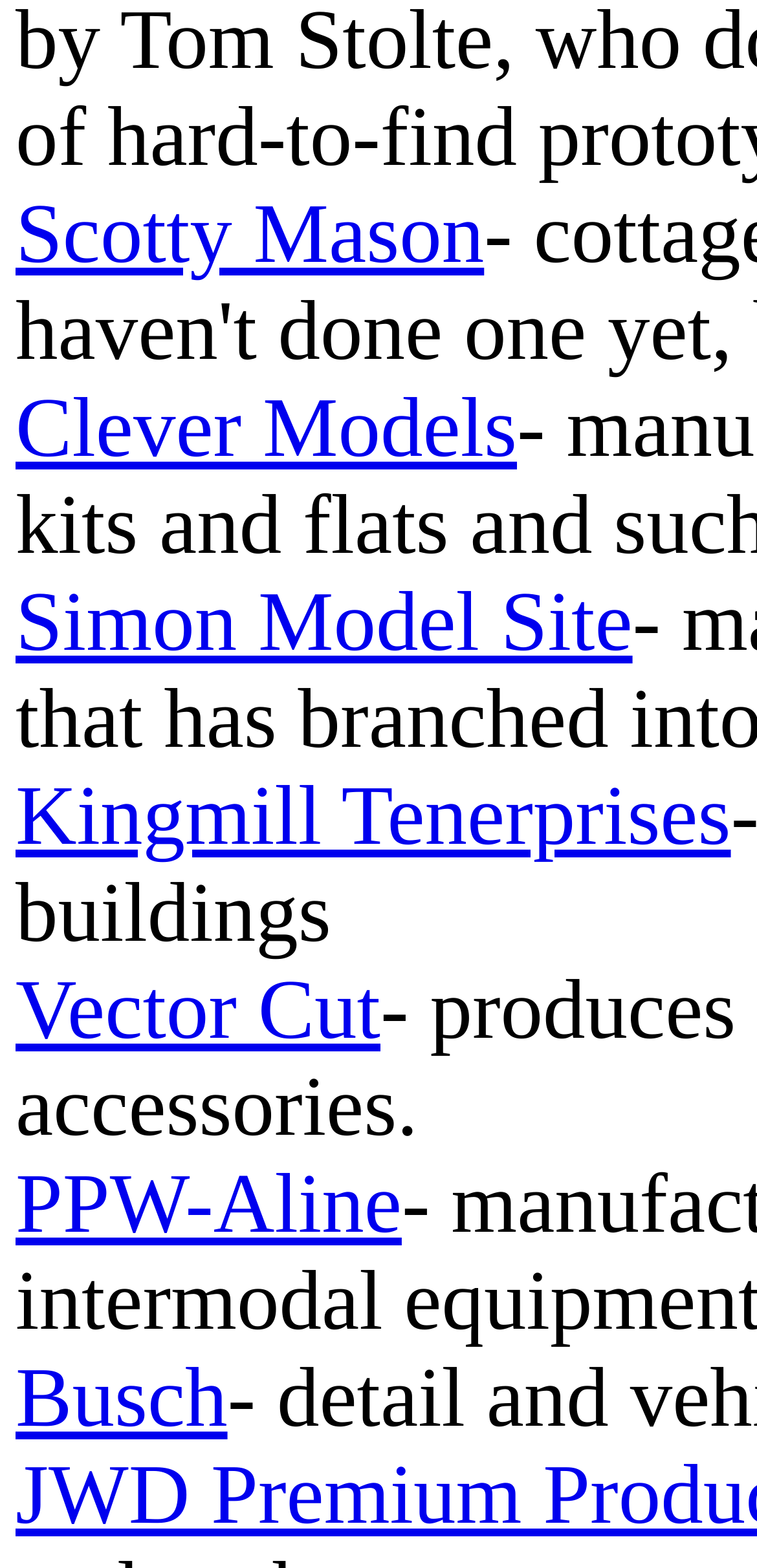Please provide a short answer using a single word or phrase for the question:
What type of links are on the webpage?

Company links